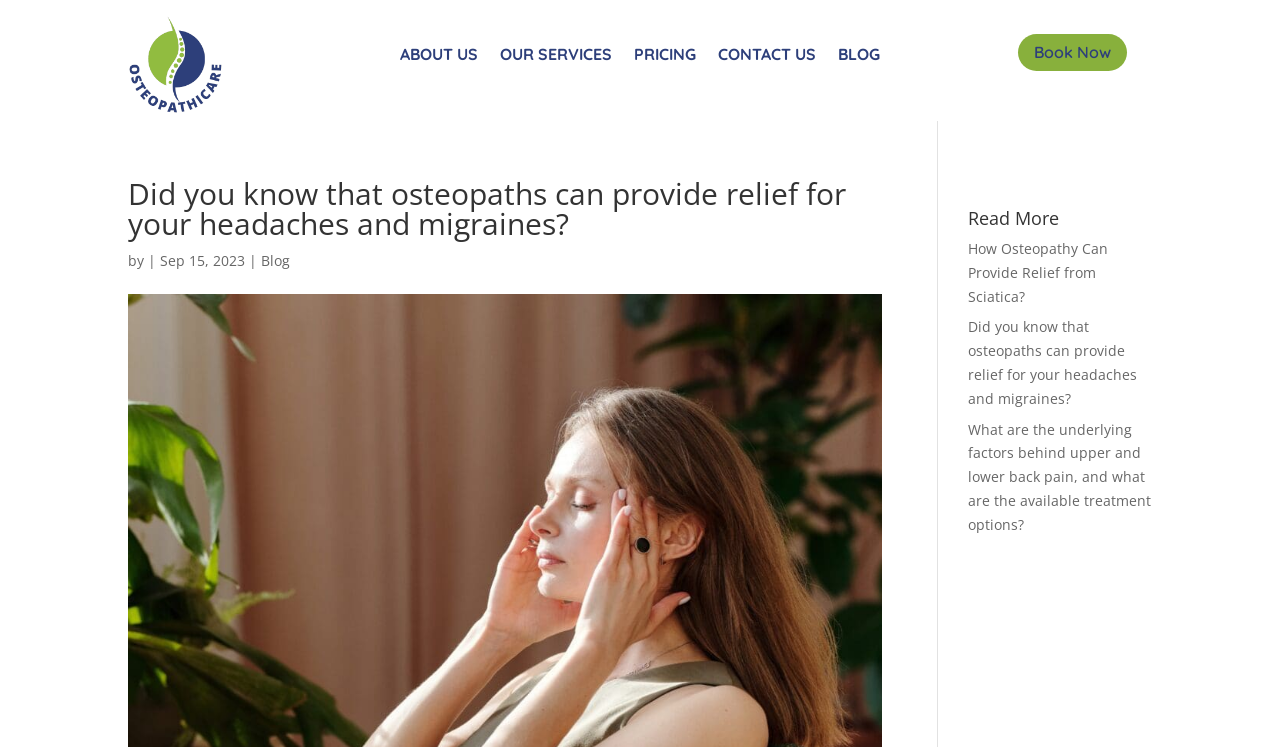Carefully examine the image and provide an in-depth answer to the question: What is the last menu item?

By examining the navigation menu, I found that the last menu item is 'BLOG', which is located at the top of the webpage with a bounding box coordinate of [0.655, 0.063, 0.687, 0.092].